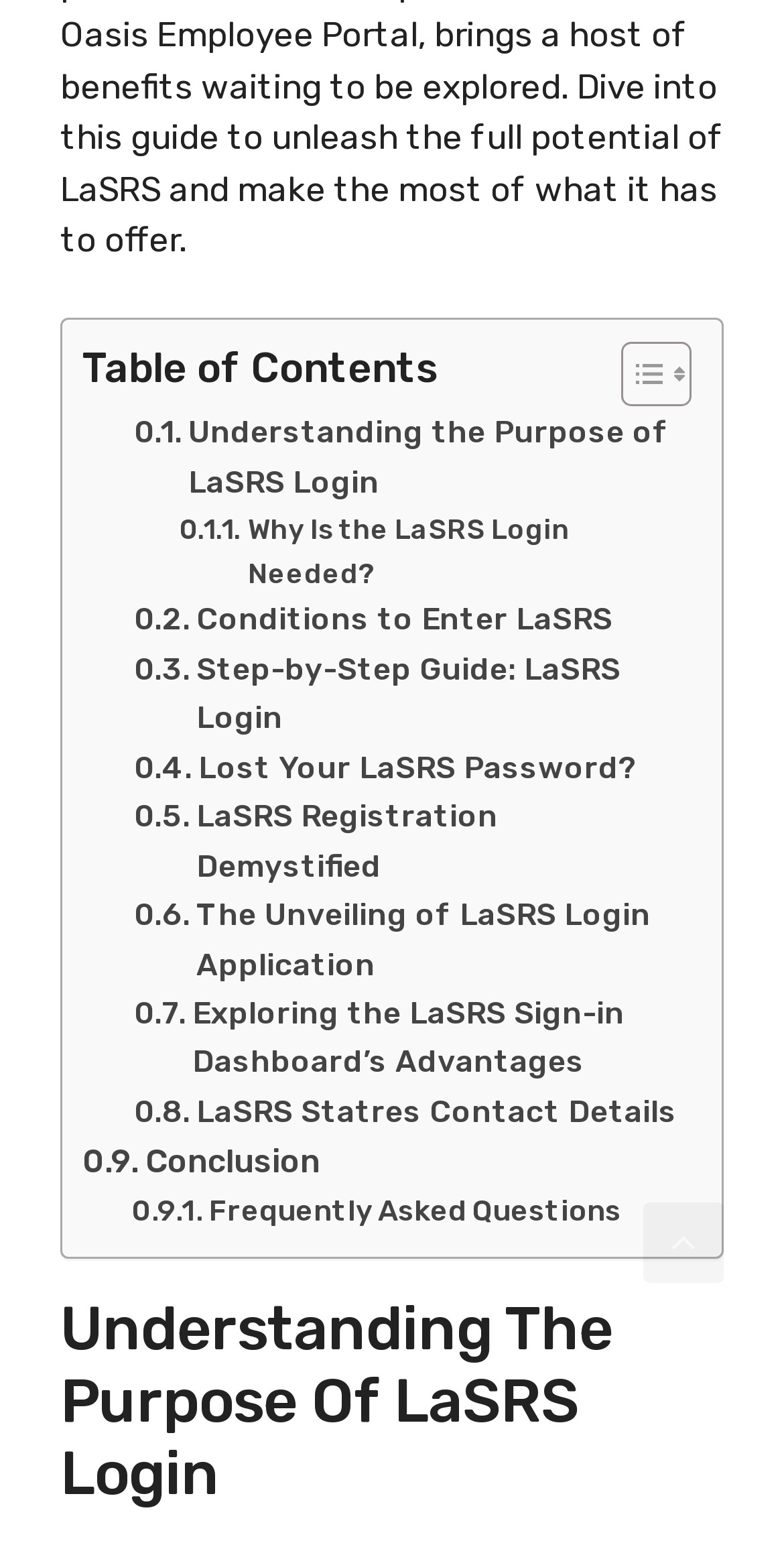Please identify the bounding box coordinates of the region to click in order to complete the given instruction: "Go to Frequently Asked Questions". The coordinates should be four float numbers between 0 and 1, i.e., [left, top, right, bottom].

[0.167, 0.77, 0.793, 0.8]